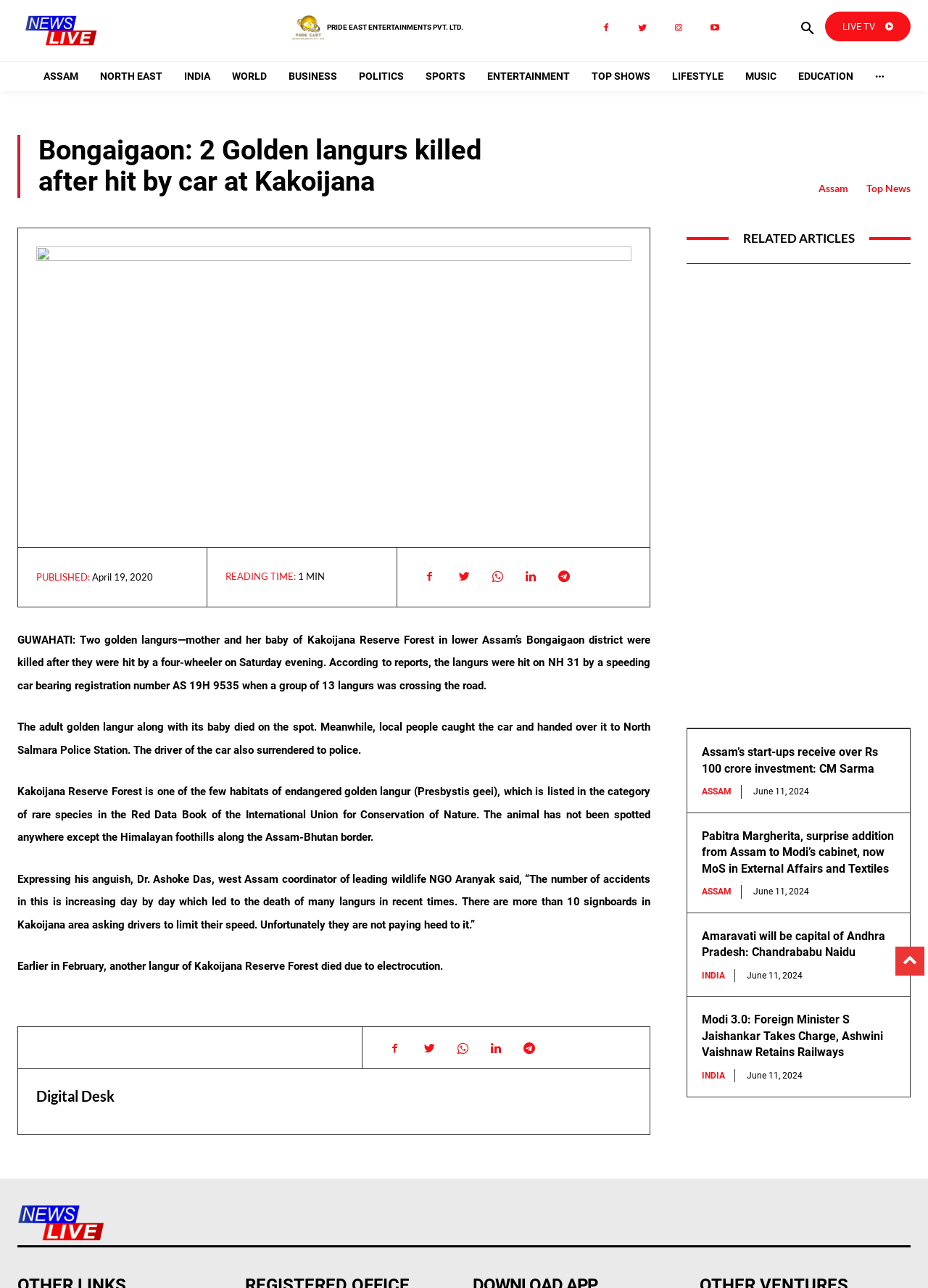How many langurs were crossing the road?
Use the screenshot to answer the question with a single word or phrase.

13